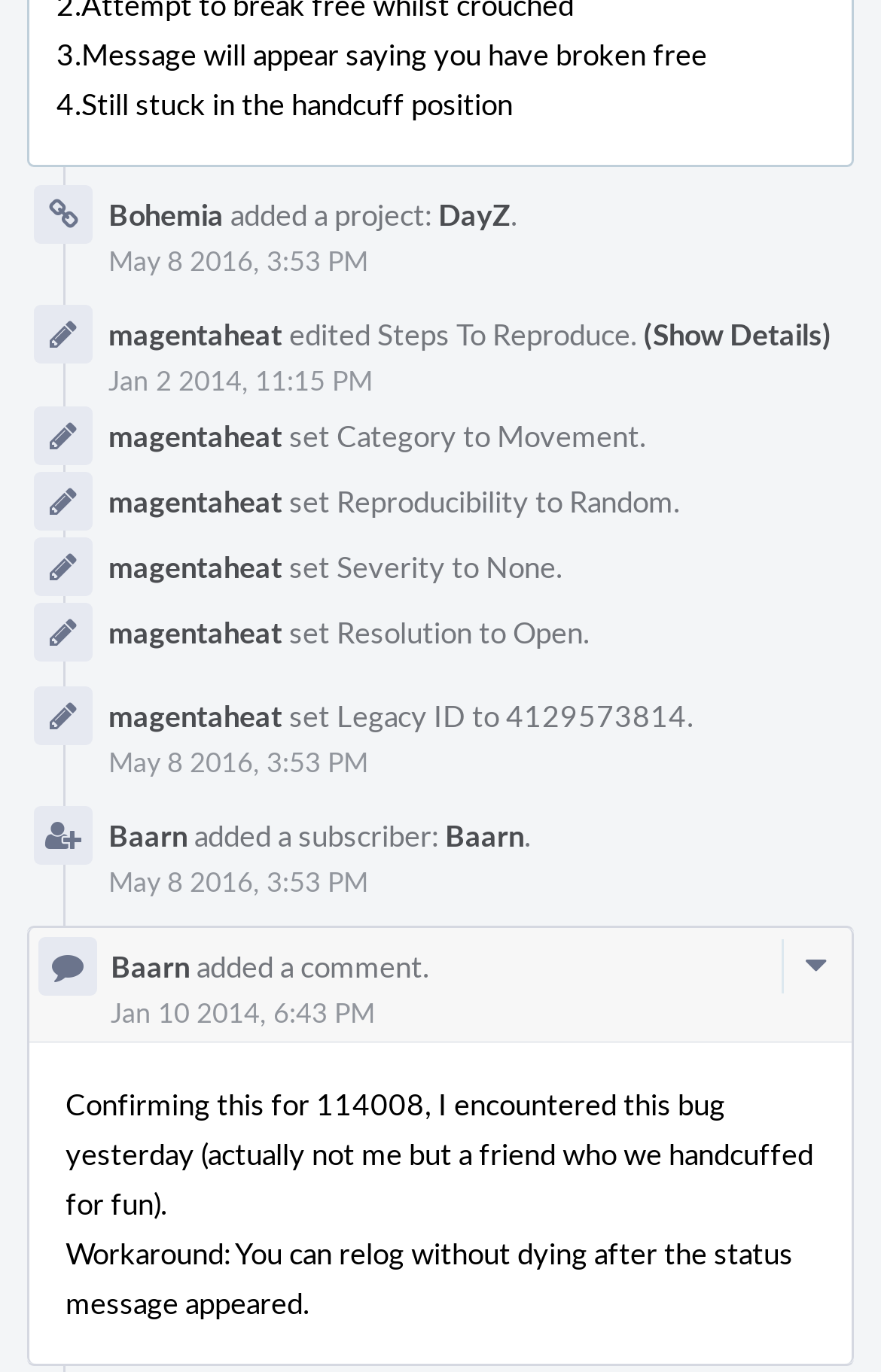Please answer the following question using a single word or phrase: 
What is the status of the bug resolution?

Open